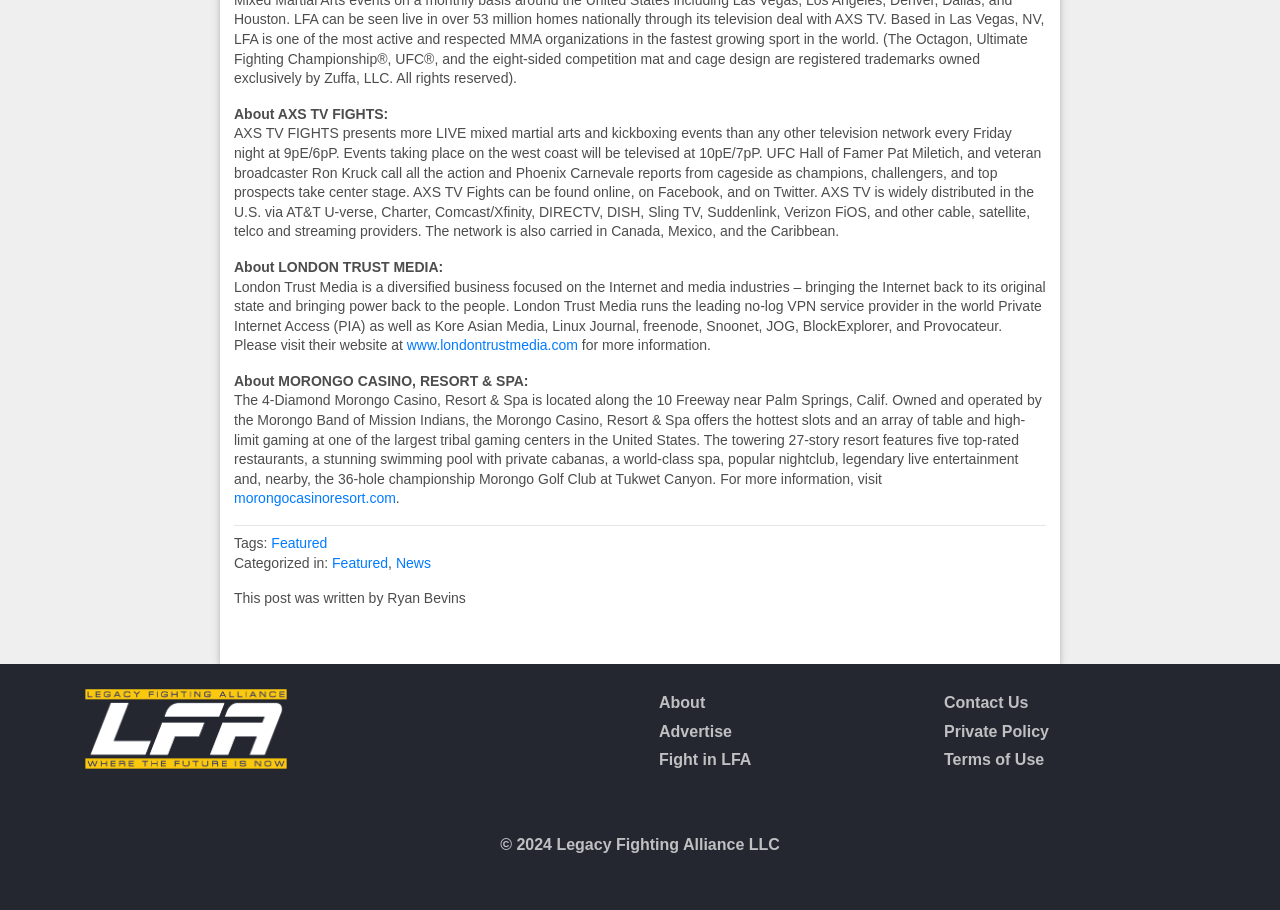Pinpoint the bounding box coordinates of the clickable area needed to execute the instruction: "Learn more about Morongo Casino, Resort & Spa". The coordinates should be specified as four float numbers between 0 and 1, i.e., [left, top, right, bottom].

[0.183, 0.539, 0.309, 0.557]